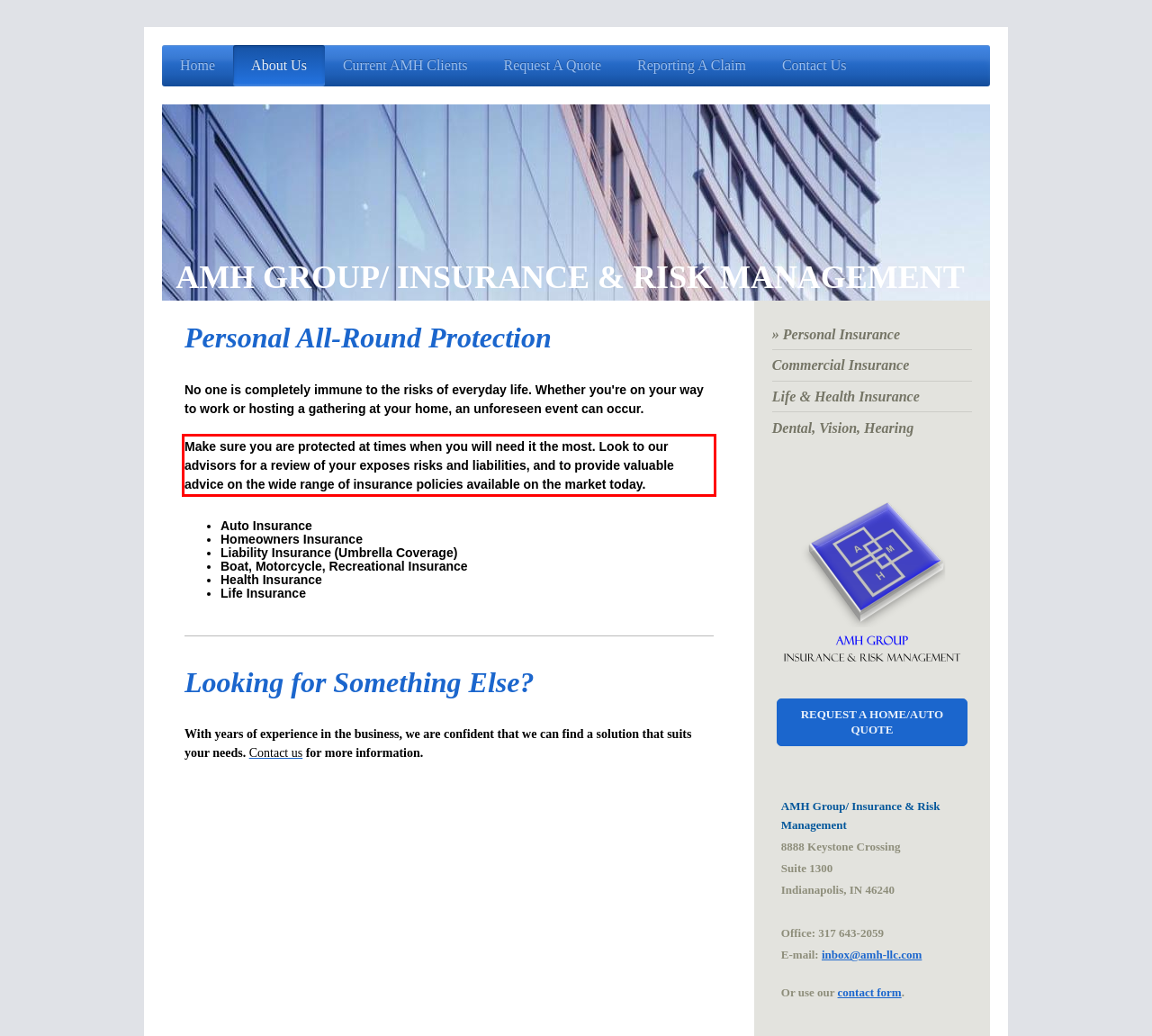You have a screenshot with a red rectangle around a UI element. Recognize and extract the text within this red bounding box using OCR.

Make sure you are protected at times when you will need it the most. Look to our advisors for a review of your exposes risks and liabilities, and to provide valuable advice on the wide range of insurance policies available on the market today.